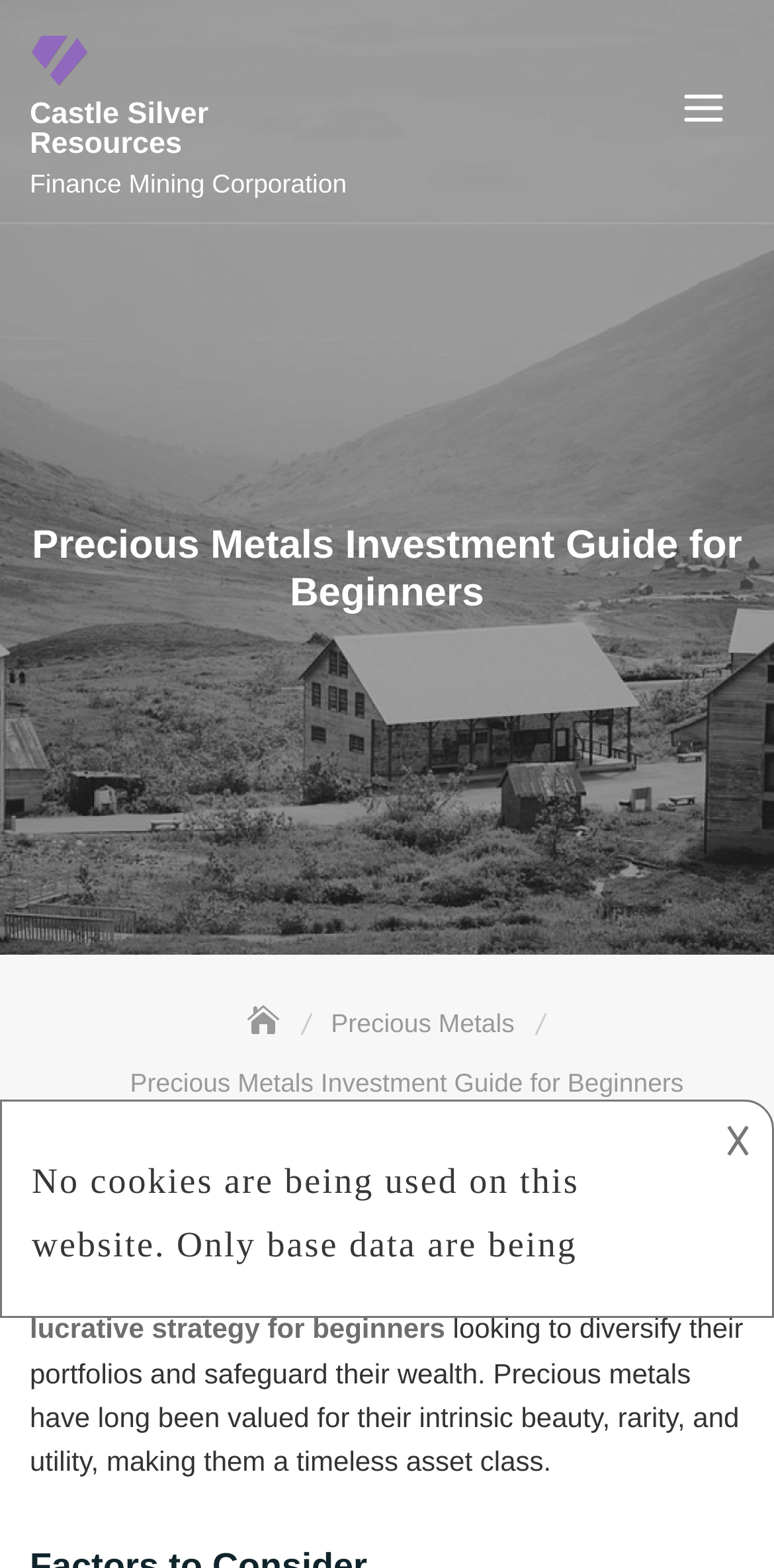What is the purpose of investing in precious metals?
Provide a comprehensive and detailed answer to the question.

I found this information by reading the static text on the page, which states that 'Investing in precious metals can be a wise and lucrative strategy for beginners looking to diversify their portfolios and safeguard their wealth'.